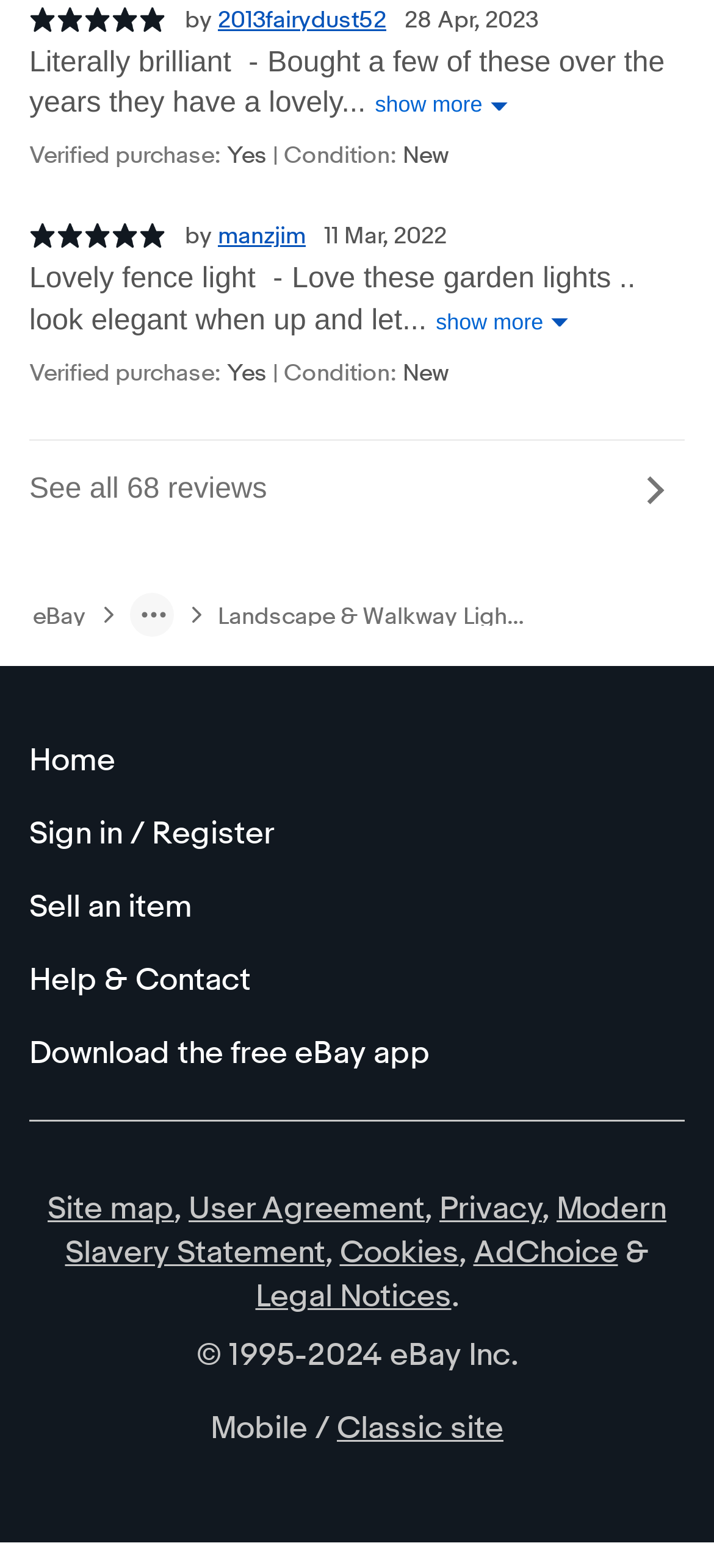Please identify the bounding box coordinates of the region to click in order to complete the given instruction: "Toggle menu". The coordinates should be four float numbers between 0 and 1, i.e., [left, top, right, bottom].

None